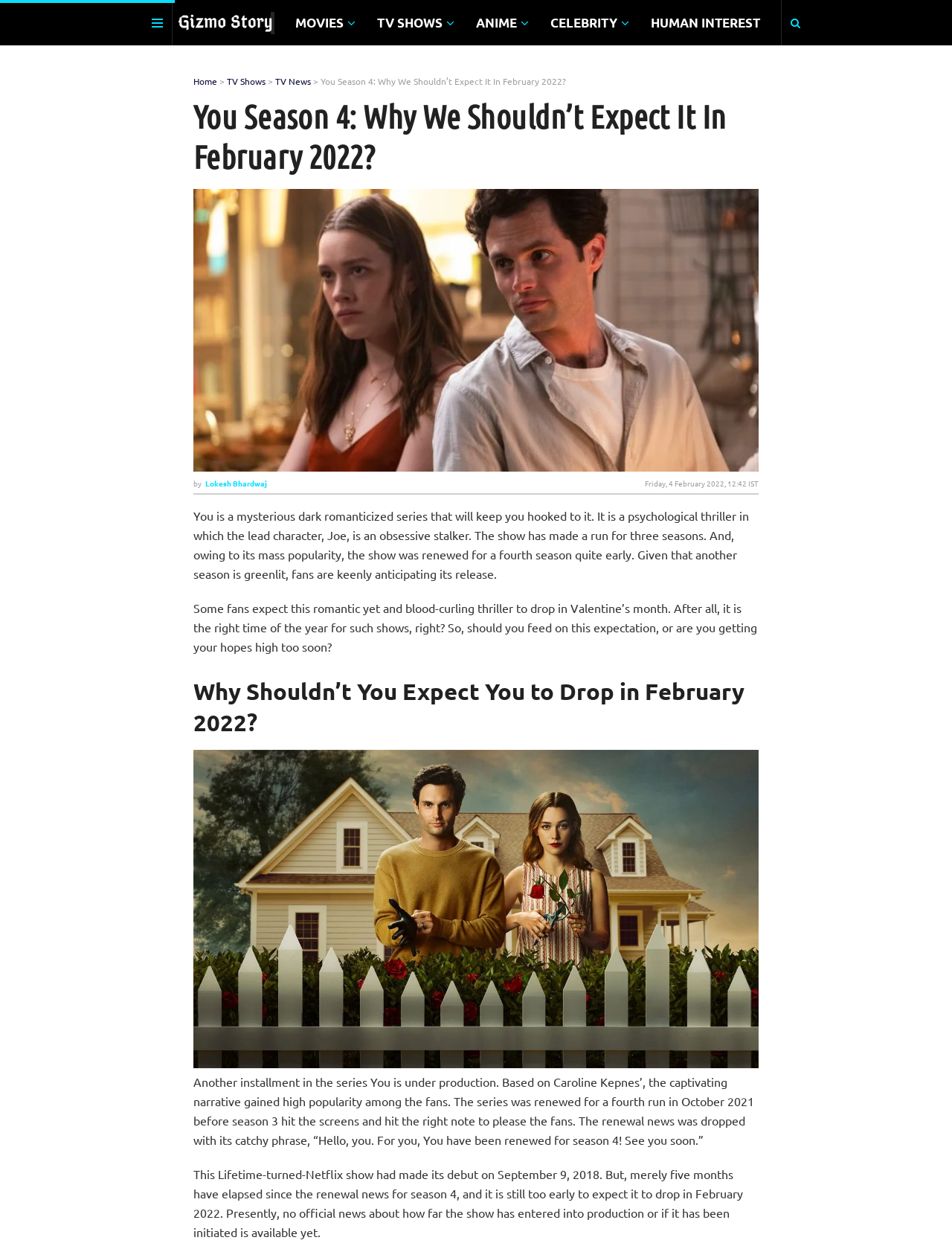Please specify the bounding box coordinates in the format (top-left x, top-left y, bottom-right x, bottom-right y), with all values as floating point numbers between 0 and 1. Identify the bounding box of the UI element described by: Movies

[0.297, 0.0, 0.383, 0.036]